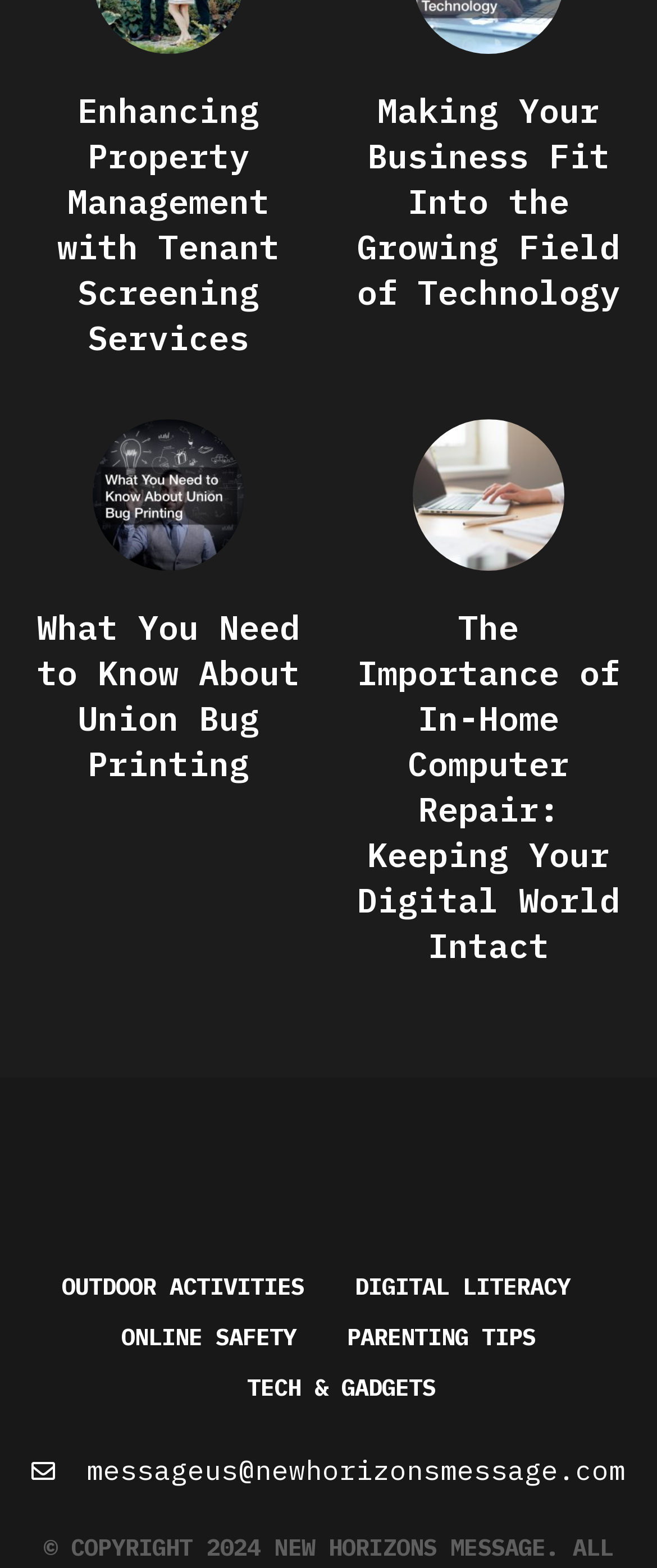How many links are there in the second article?
Please answer the question as detailed as possible.

In the second article, I found three links: 'Going online', 'The Importance of In-Home Computer Repair: Keeping Your Digital World Intact', and 'DIGITAL LITERACY', which suggests that there are three links in the second article.